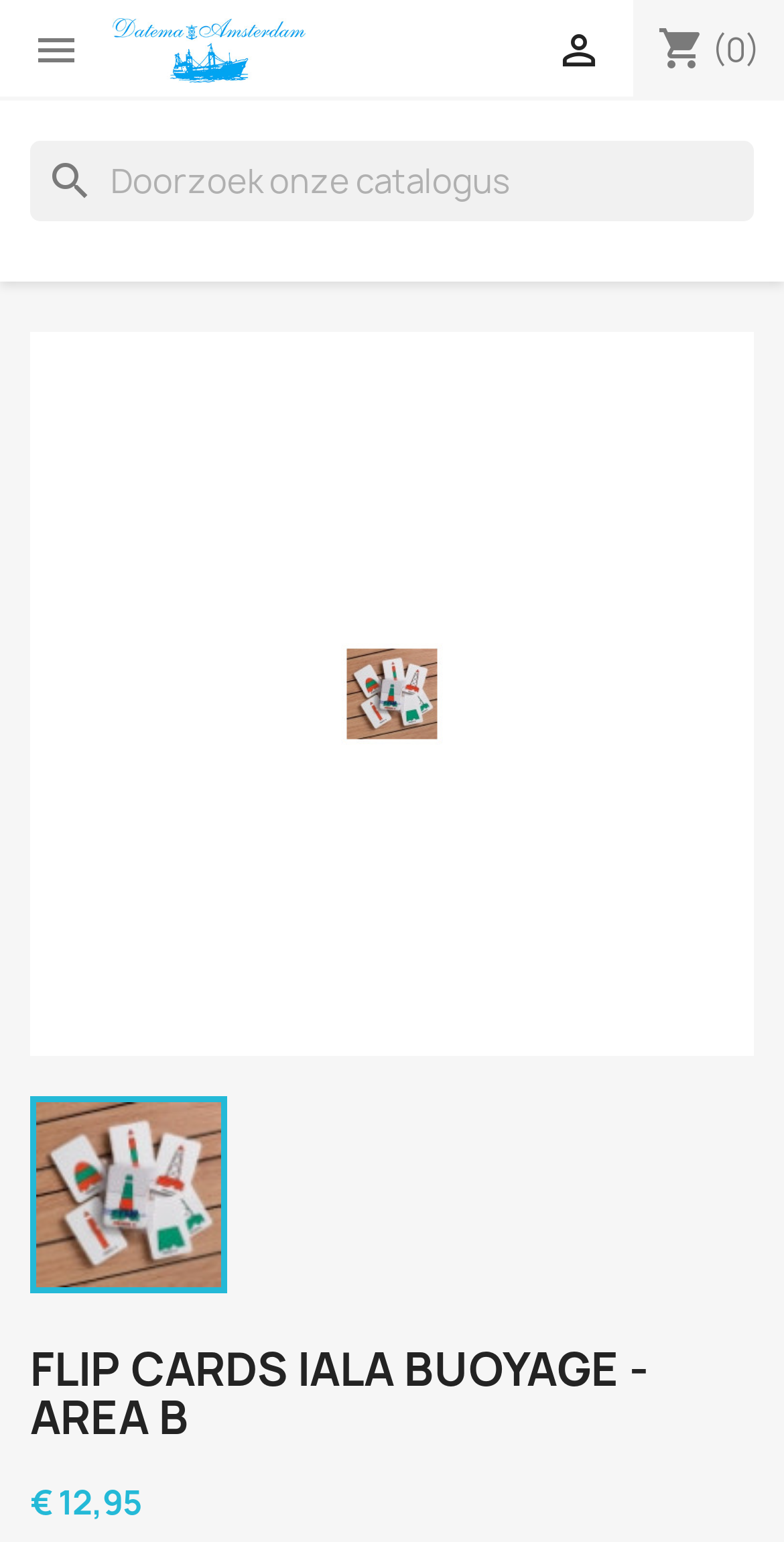Are there any images on the page?
Answer the question with as much detail as possible.

I found multiple image elements on the page, including one labeled 'legend' and another with the label 'Datema Amsterdam', which suggests that there are images on the page.